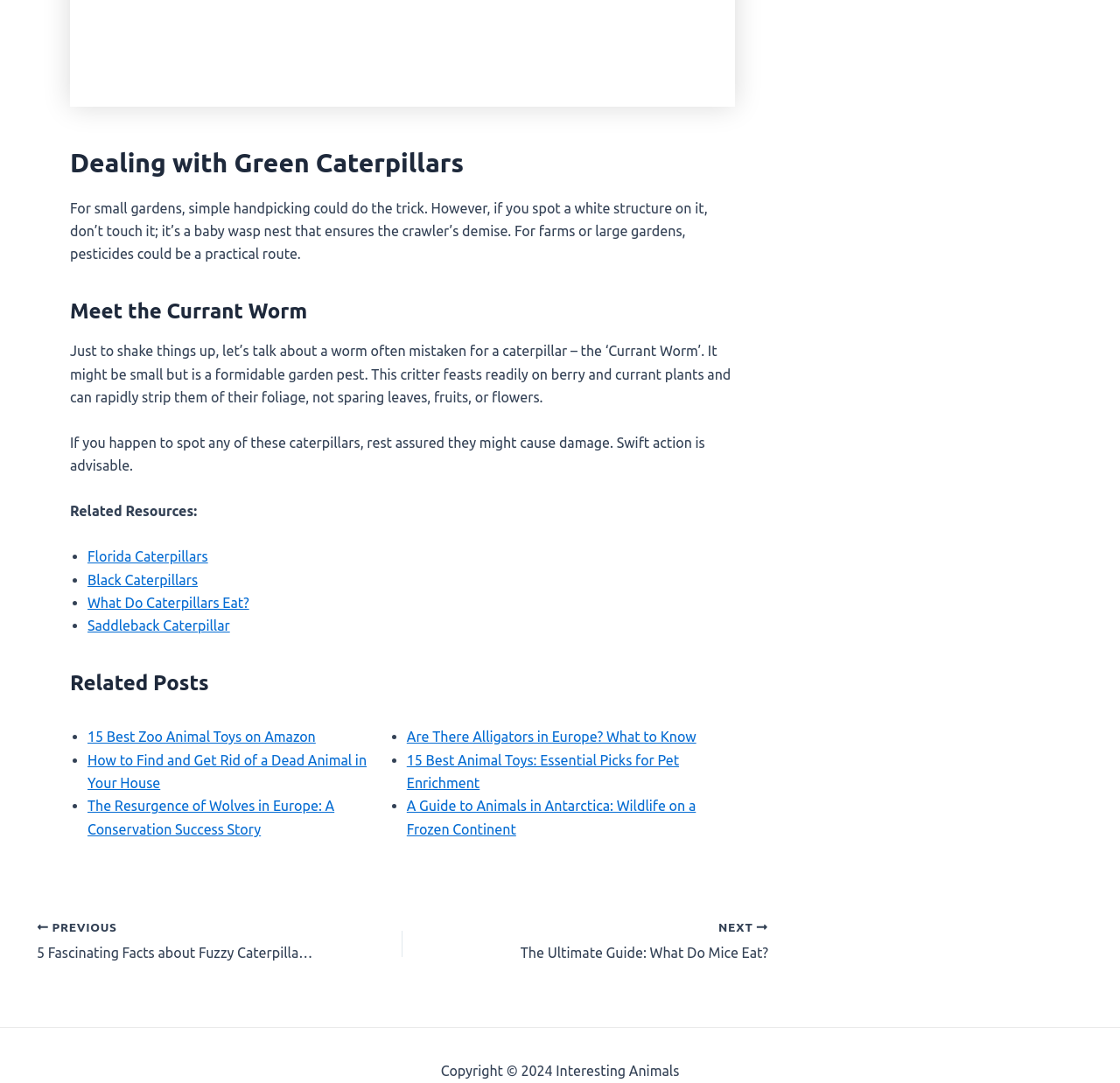What is the purpose of the links under 'Related Resources'?
Look at the image and answer the question with a single word or phrase.

To provide additional information